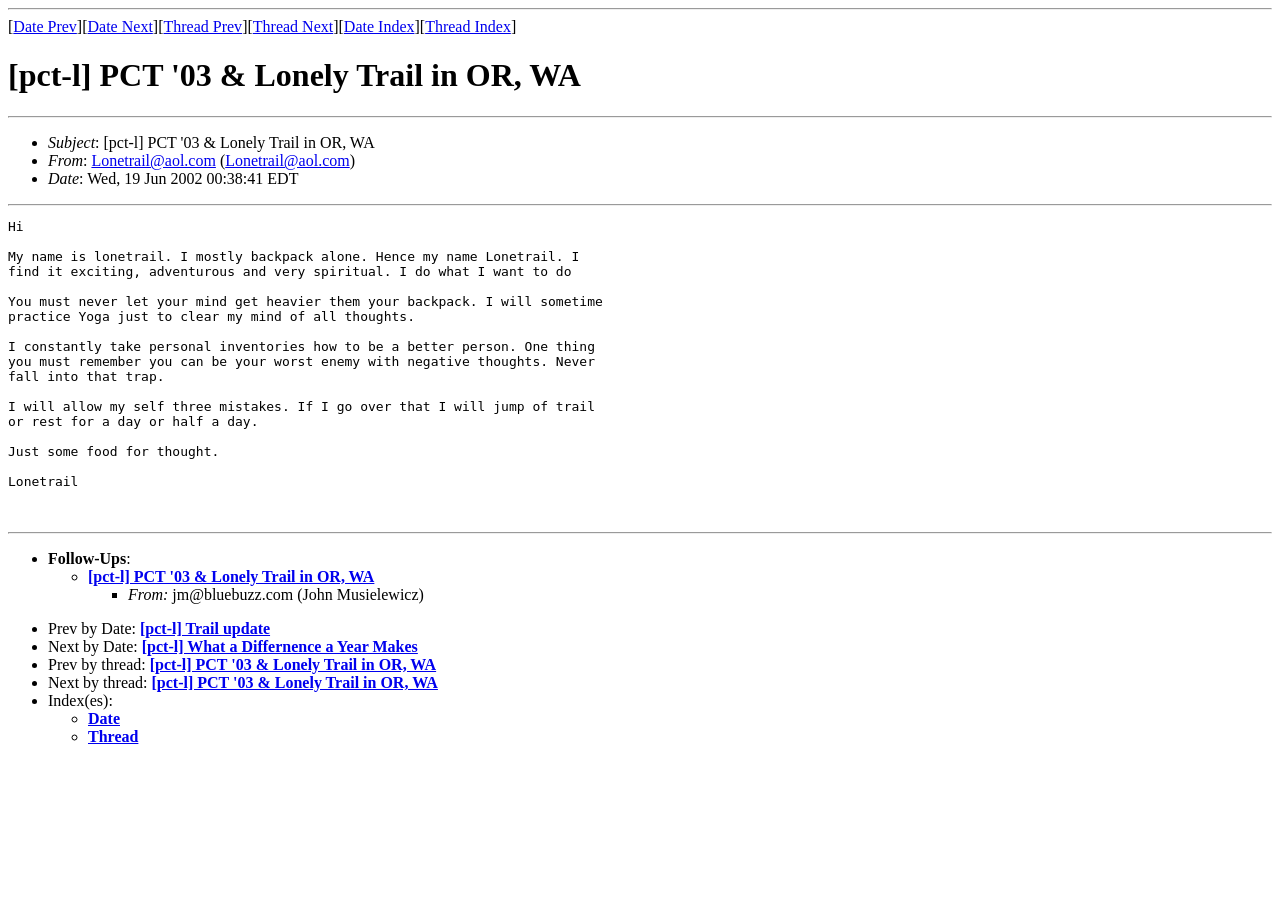Locate the bounding box coordinates of the UI element described by: "Date Prev". The bounding box coordinates should consist of four float numbers between 0 and 1, i.e., [left, top, right, bottom].

[0.01, 0.02, 0.06, 0.039]